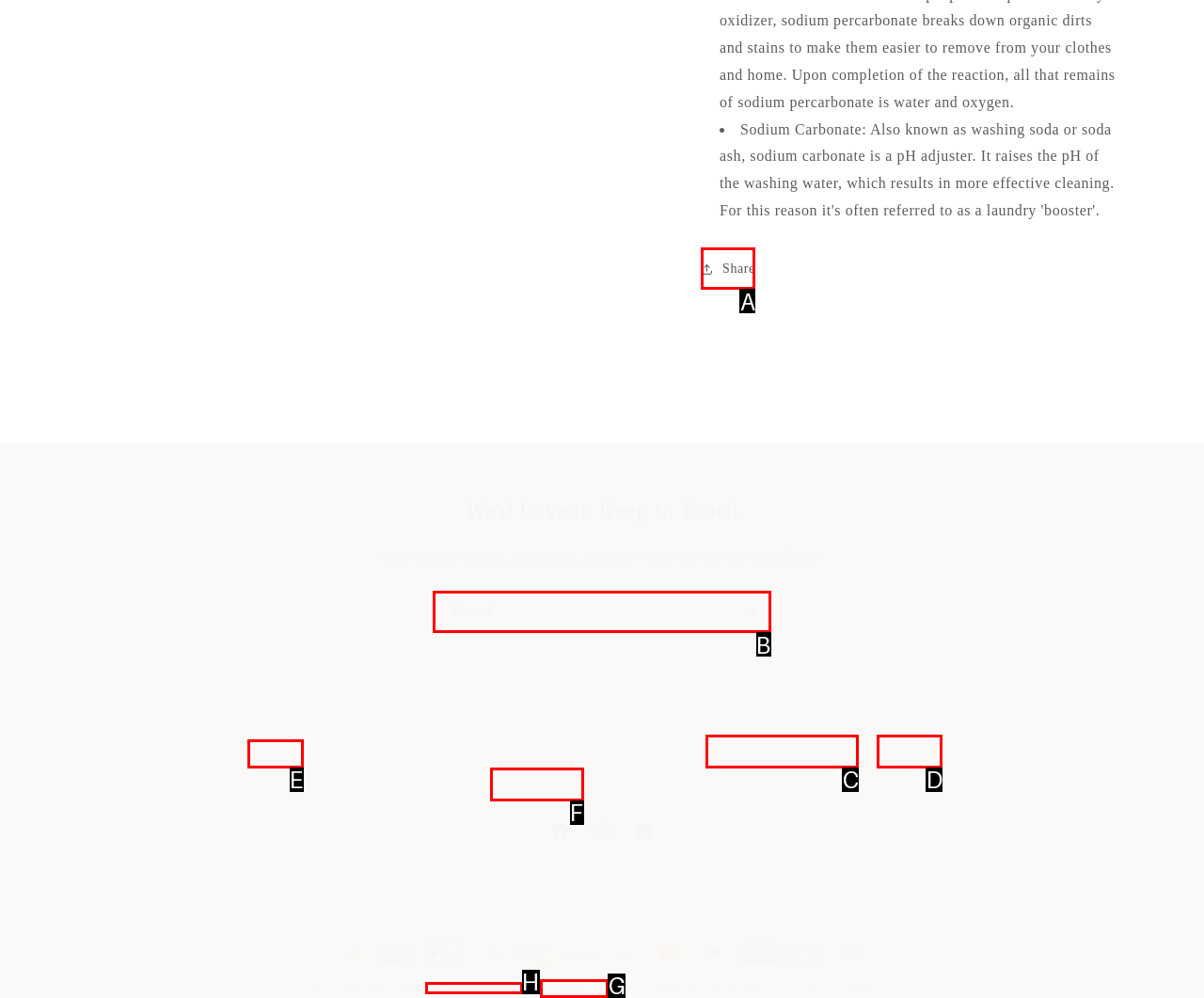Please indicate which option's letter corresponds to the task: Subscribe to the newsletter by examining the highlighted elements in the screenshot.

B